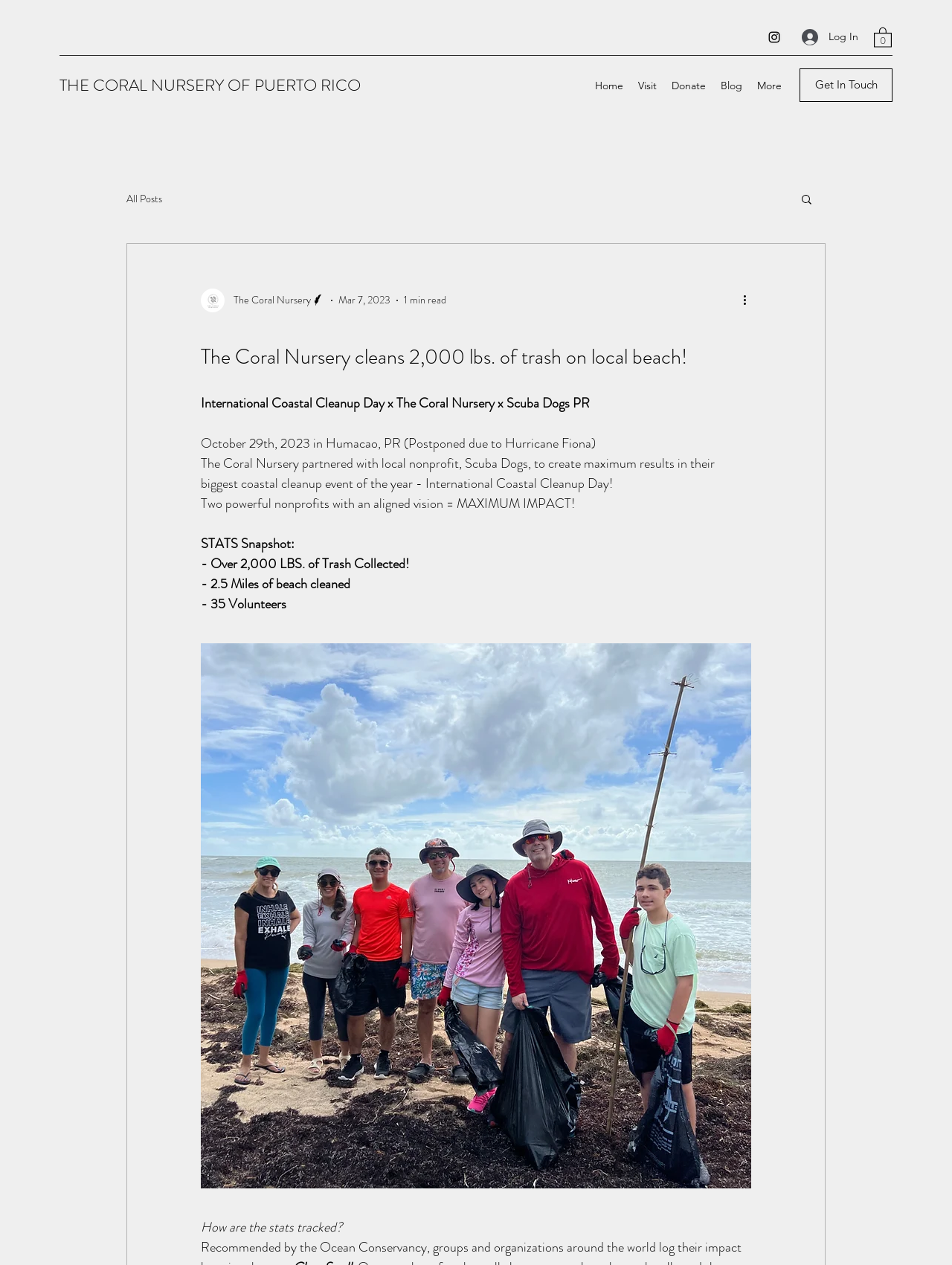Identify the bounding box coordinates of the section to be clicked to complete the task described by the following instruction: "Visit the home page". The coordinates should be four float numbers between 0 and 1, formatted as [left, top, right, bottom].

[0.617, 0.059, 0.662, 0.076]